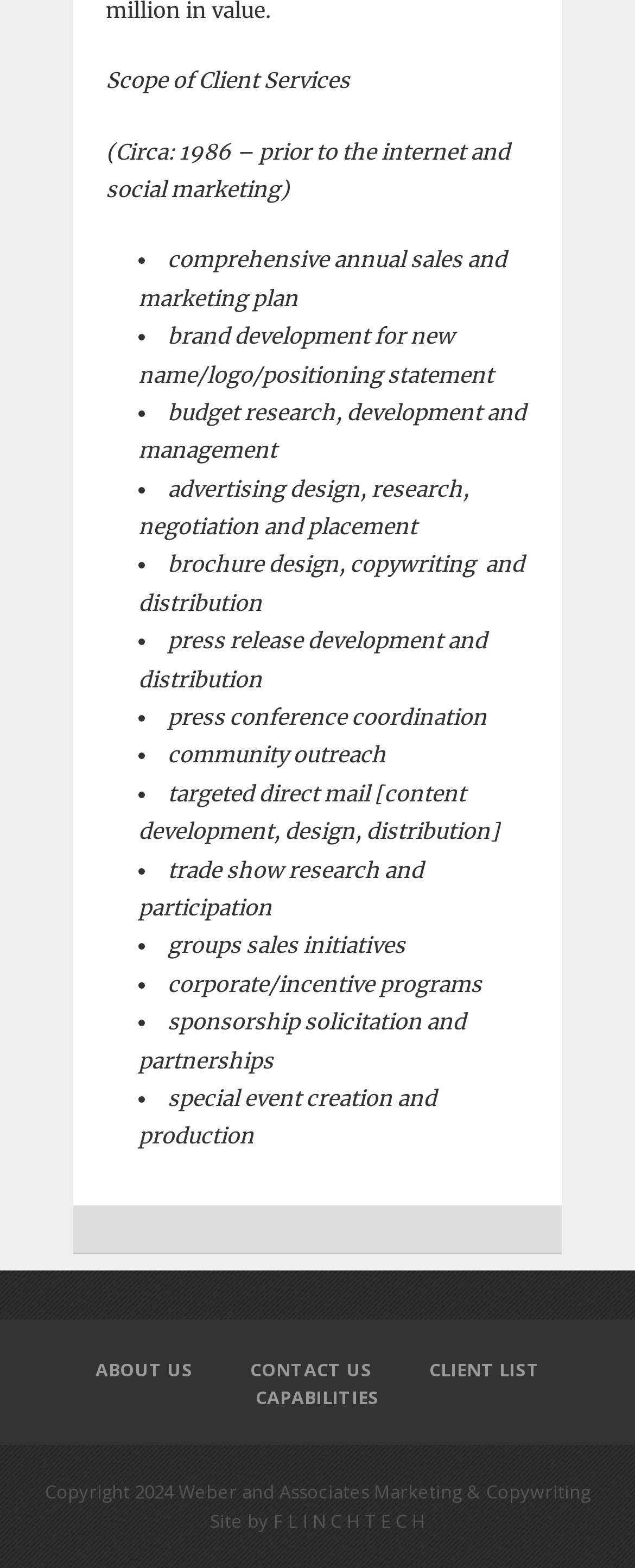Bounding box coordinates are specified in the format (top-left x, top-left y, bottom-right x, bottom-right y). All values are floating point numbers bounded between 0 and 1. Please provide the bounding box coordinate of the region this sentence describes: About Us

[0.109, 0.867, 0.345, 0.879]